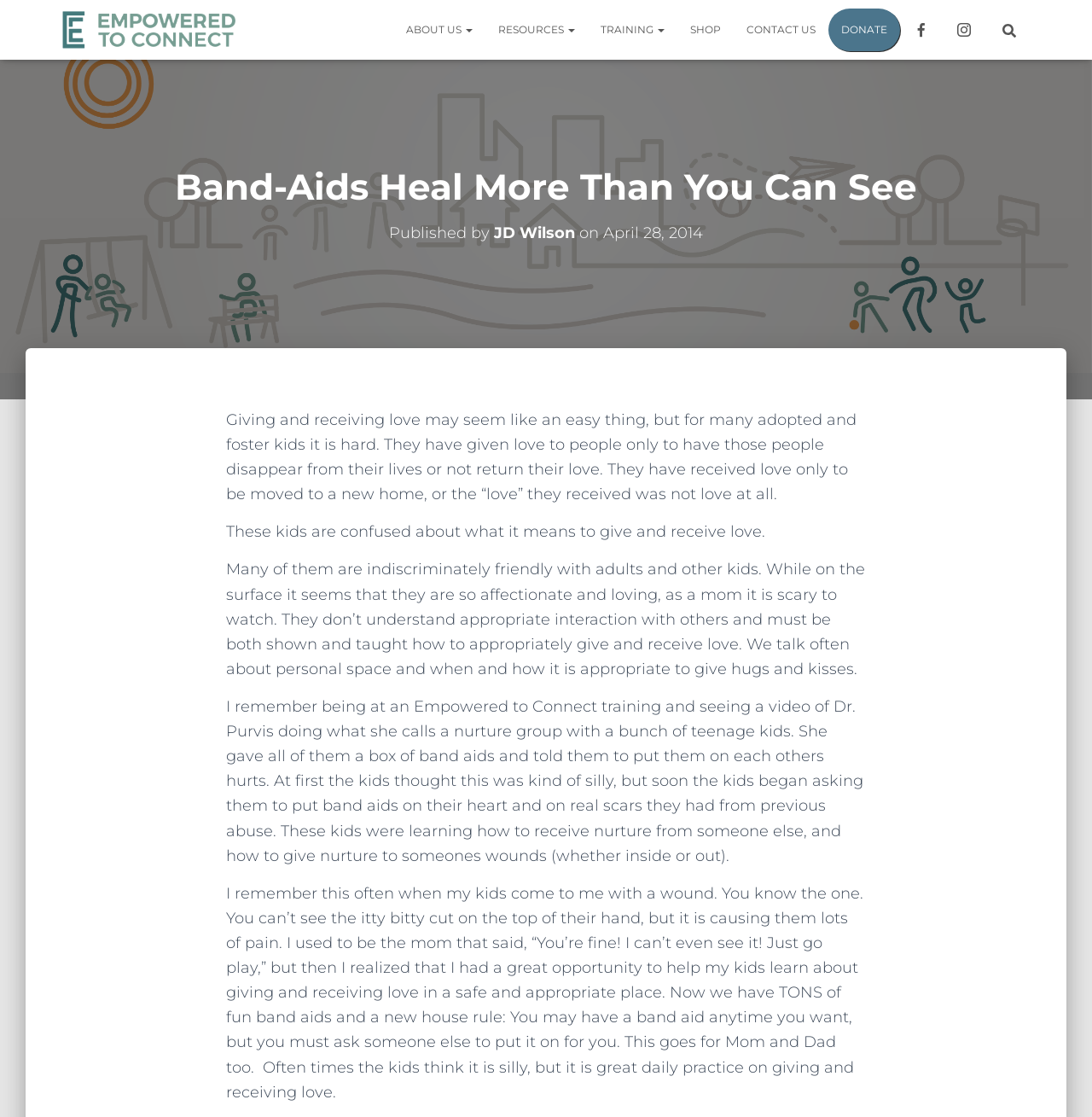Generate a thorough caption detailing the webpage content.

The webpage is about a blog post titled "Band-Aids Heal More Than You Can See" from the website "Empowered to Connect". At the top of the page, there is a navigation menu with links to "ABOUT US", "RESOURCES", "TRAINING", "SHOP", "CONTACT US", "DONATE", and social media icons. On the right side of the navigation menu, there is a search bar with a magnifying glass icon.

Below the navigation menu, there is a heading that displays the title of the blog post, followed by the author's name, "JD Wilson", and the publication date, "April 28, 2014". The main content of the blog post is divided into four paragraphs, which discuss the challenges of adopted and foster kids in giving and receiving love. The text explains how these kids may have difficulty understanding appropriate interaction with others and may need to be taught how to give and receive love in a safe and appropriate way.

The blog post also shares a personal anecdote about the author's experience at an Empowered to Connect training, where Dr. Purvis conducted a nurture group with teenage kids using band-aids to demonstrate how to receive nurture and give nurture to others' wounds. The author reflects on how this experience has influenced their approach to helping their own kids learn about giving and receiving love, using band-aids as a fun and interactive way to practice this skill.